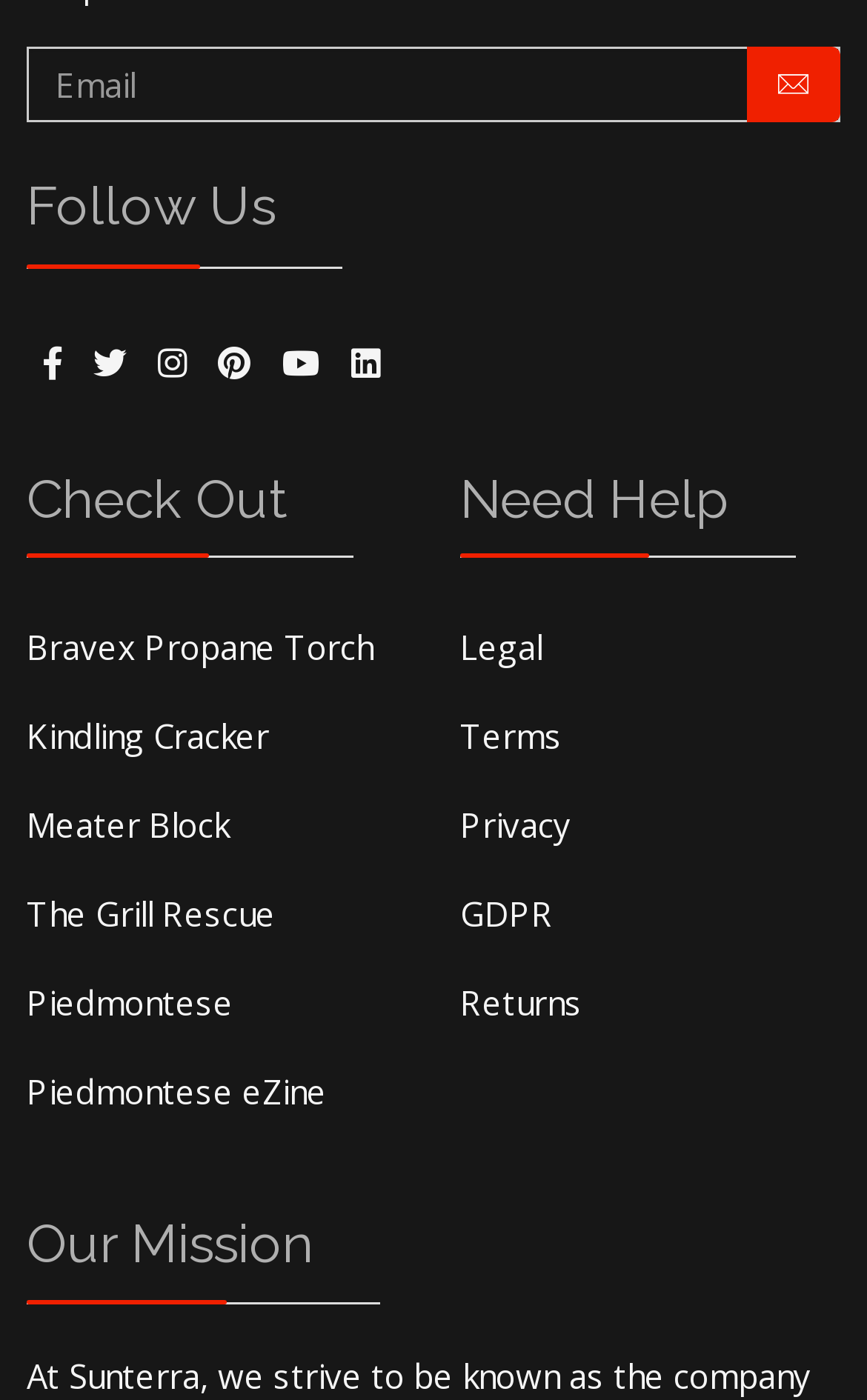Look at the image and give a detailed response to the following question: What is the topic of the links under 'Check Out'?

The links under the 'Check Out' heading appear to be related to products, including Bravex Propane Torch, Kindling Cracker, Meater Block, The Grill Rescue, and Piedmontese, suggesting that they are product recommendations or promotions.